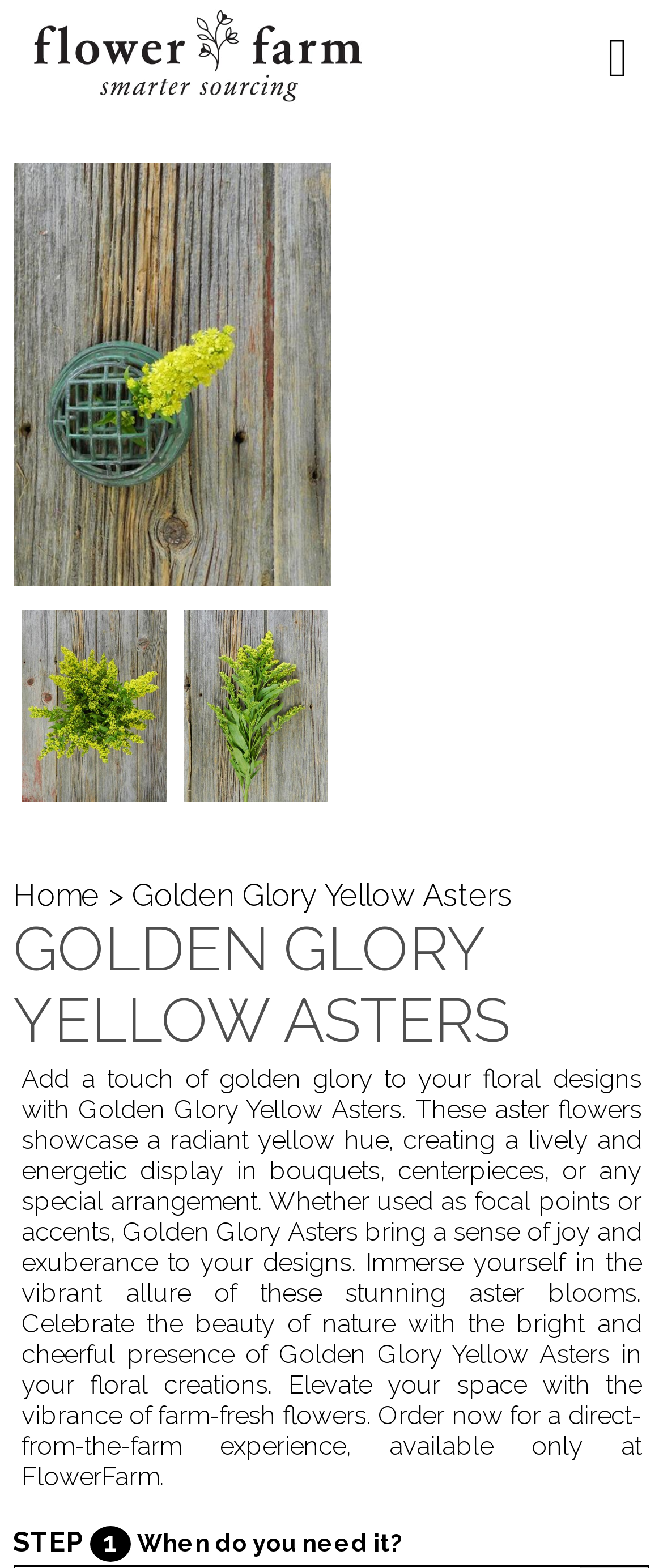What type of flowers are being sold?
Please use the image to provide an in-depth answer to the question.

Based on the images and text on the webpage, it appears that the website is selling Golden Glory Yellow Asters, a type of flower. The images show the flowers in different arrangements, and the text describes their vibrant yellow hue and how they can be used in bouquets and centerpieces.